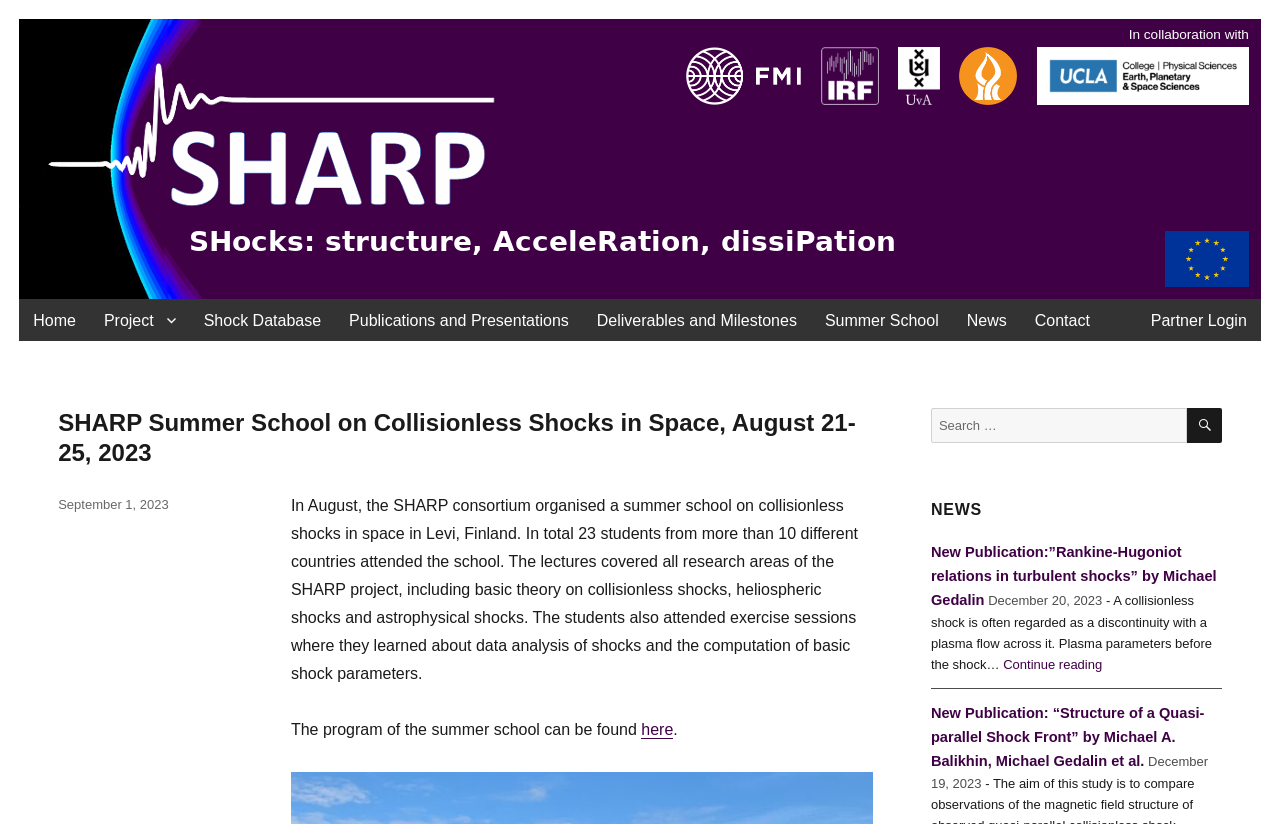What is the purpose of the search box?
Look at the image and provide a detailed response to the question.

The purpose of the search box can be inferred by its location and the text 'Search for:' next to it. This suggests that the search box is intended to allow users to search for specific content within the website.